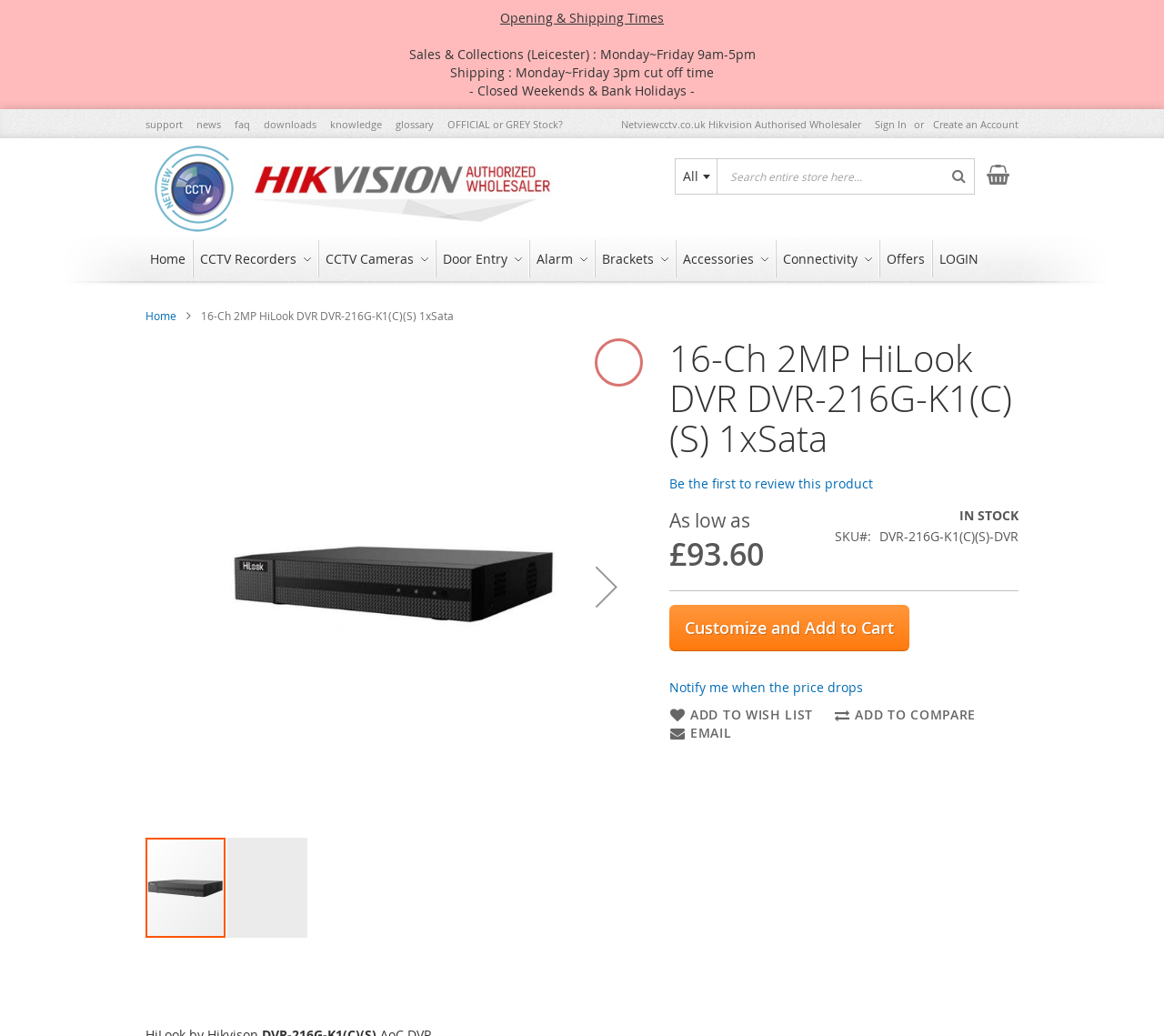How many images are there in the image gallery?
Examine the image and give a concise answer in one word or a short phrase.

At least 2